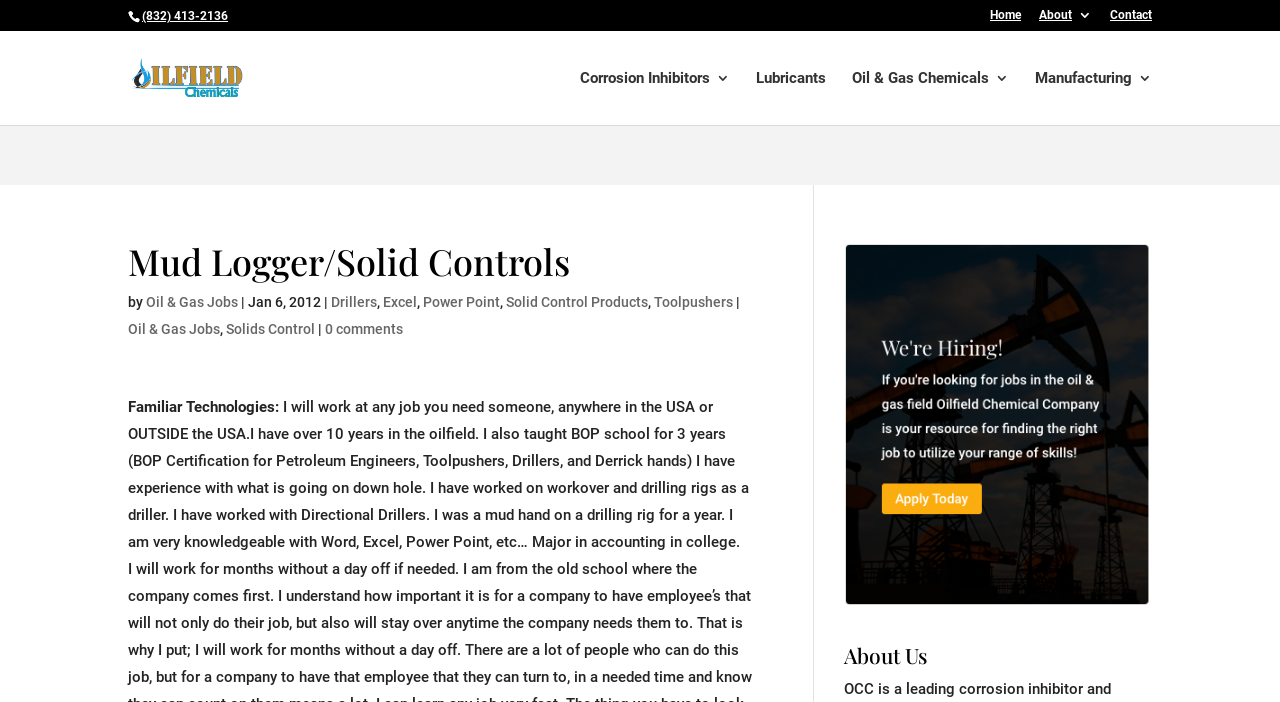Using the details from the image, please elaborate on the following question: What is the phone number on the webpage?

I found the phone number by looking at the links on the webpage and found the one that contains a phone number format, which is '(832) 413-2136'.